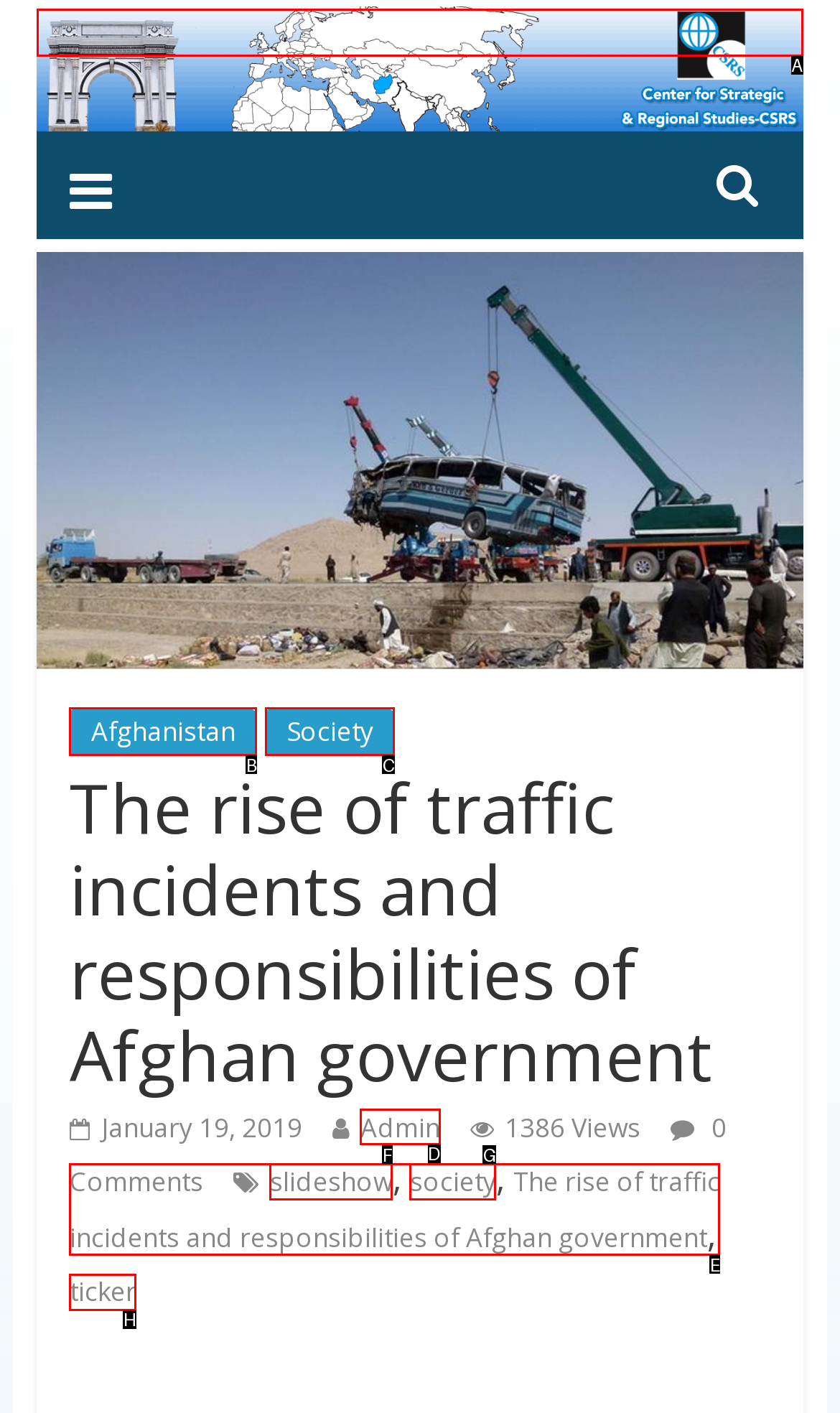Out of the given choices, which letter corresponds to the UI element required to Click the Menu button? Answer with the letter.

None